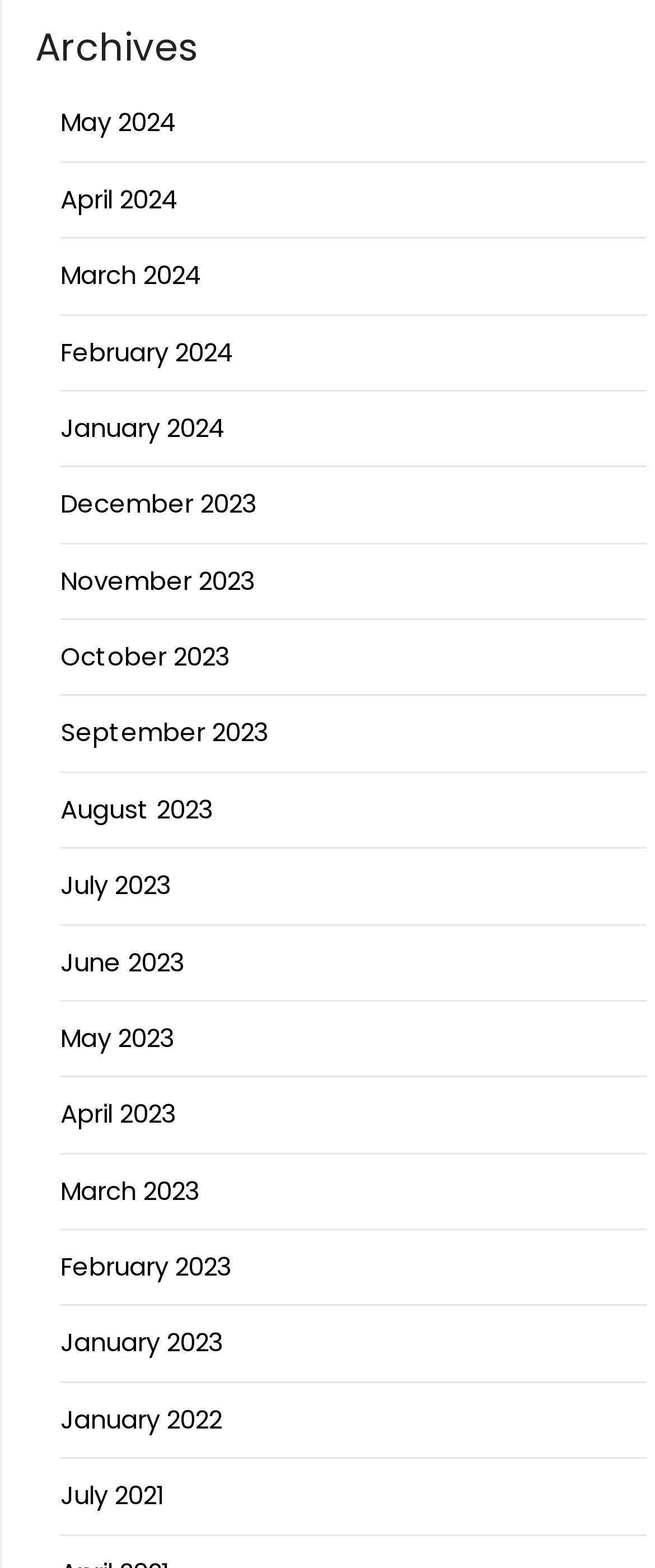Identify the bounding box coordinates of the region I need to click to complete this instruction: "browse archives for January 2022".

[0.092, 0.894, 0.338, 0.916]